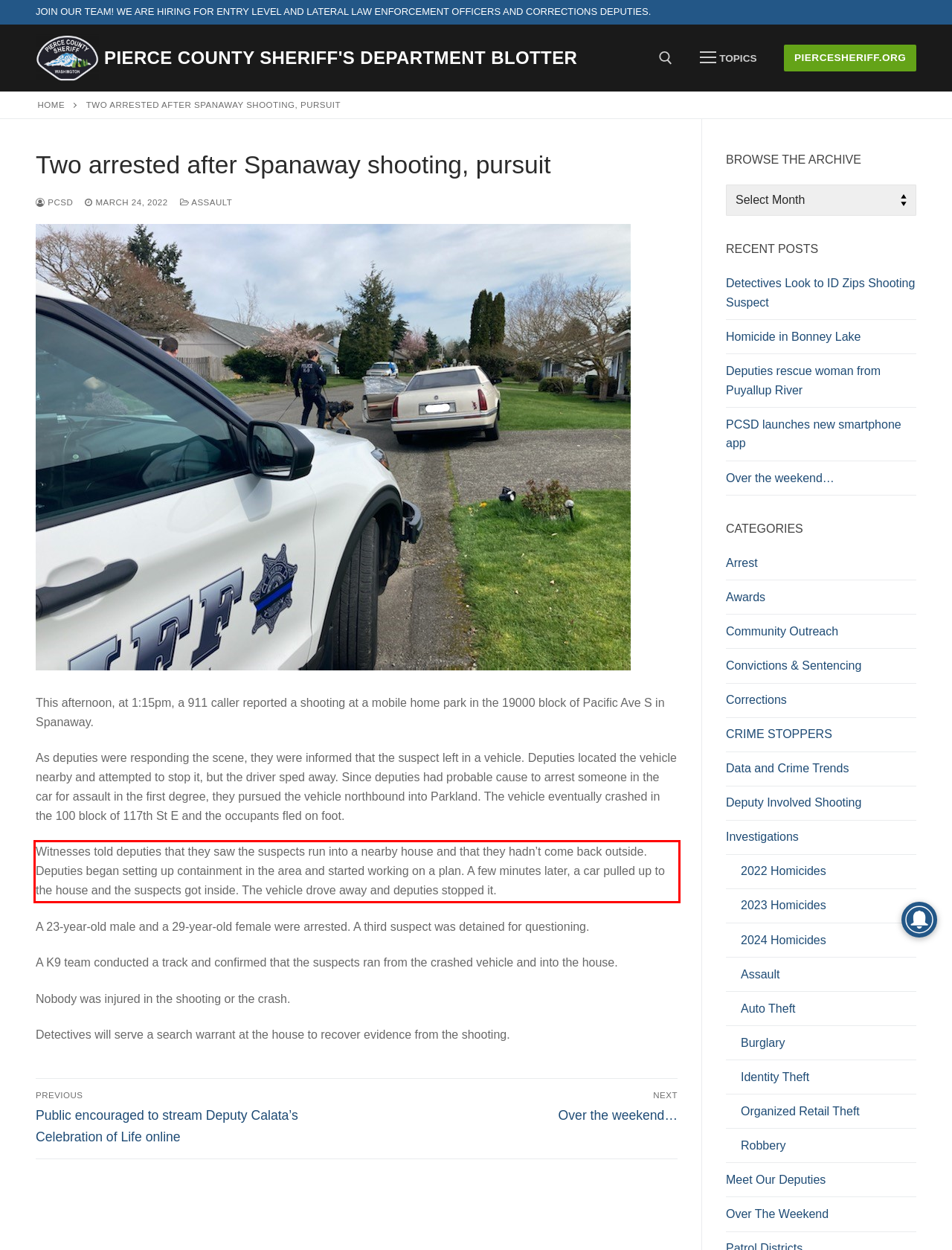Examine the webpage screenshot and use OCR to recognize and output the text within the red bounding box.

Witnesses told deputies that they saw the suspects run into a nearby house and that they hadn’t come back outside. Deputies began setting up containment in the area and started working on a plan. A few minutes later, a car pulled up to the house and the suspects got inside. The vehicle drove away and deputies stopped it.